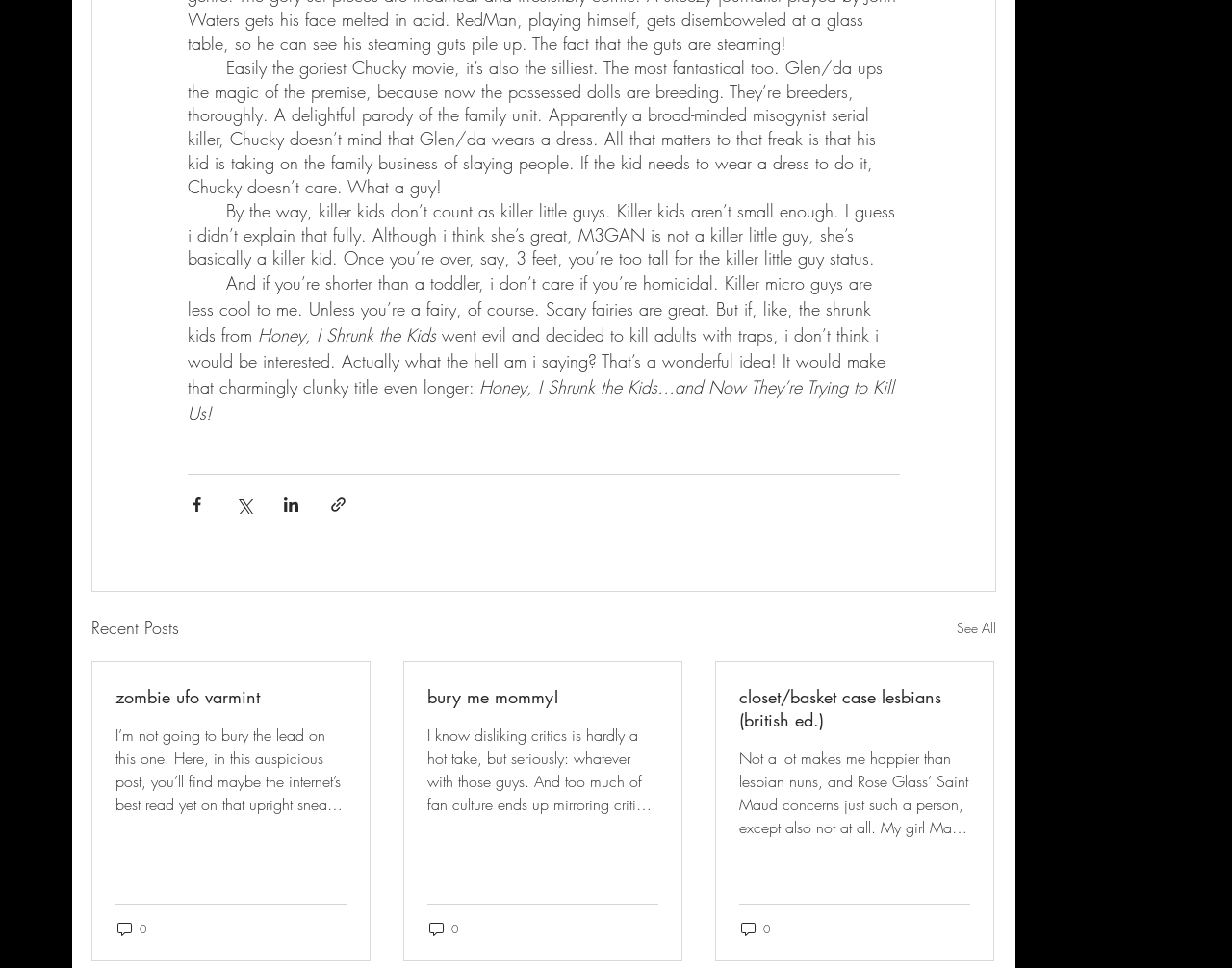Locate the UI element described by Featured watch apps and provide its bounding box coordinates. Use the format (top-left x, top-left y, bottom-right x, bottom-right y) with all values as floating point numbers between 0 and 1.

None